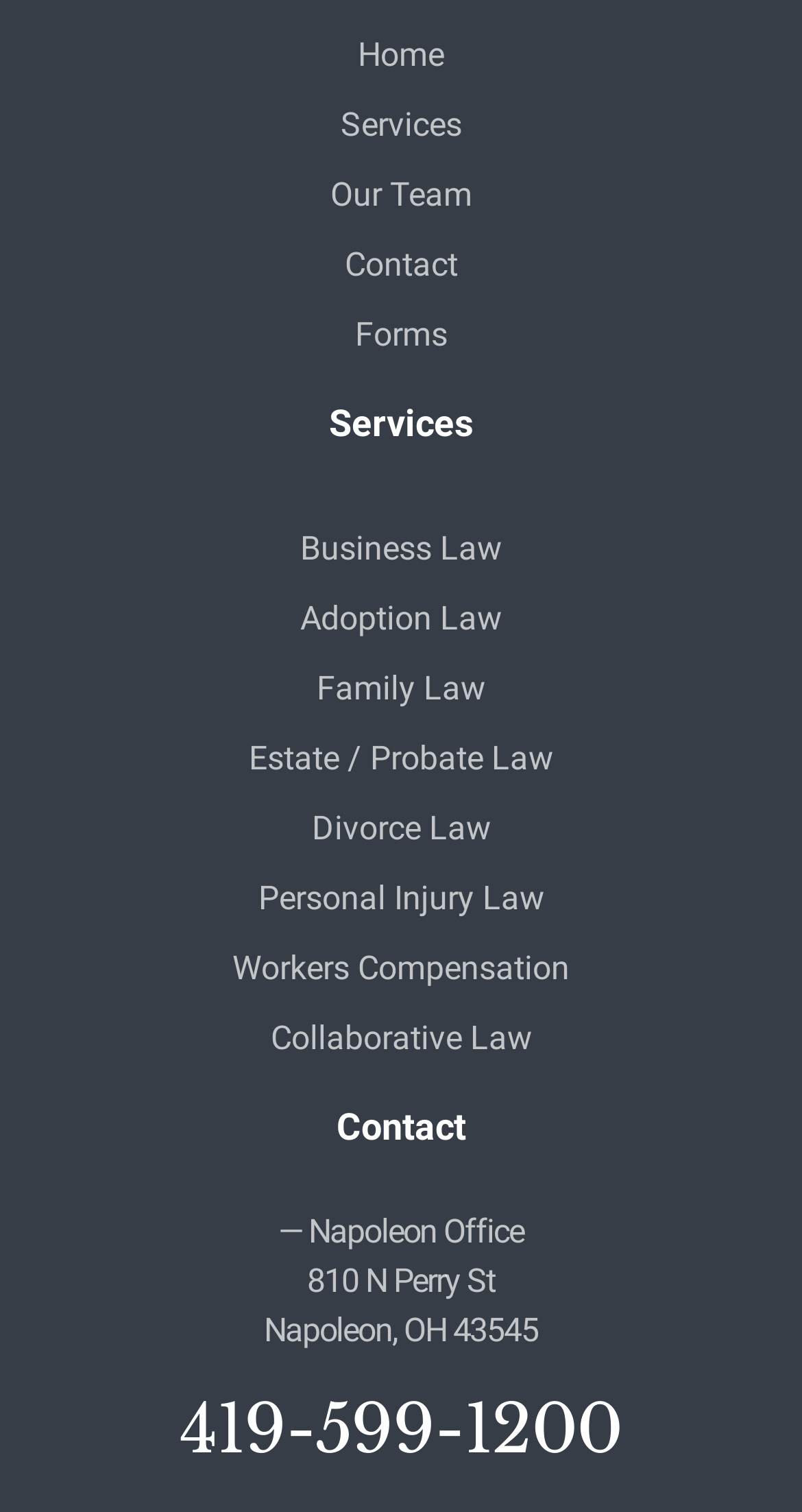What is the first service listed?
Refer to the image and provide a concise answer in one word or phrase.

Business Law